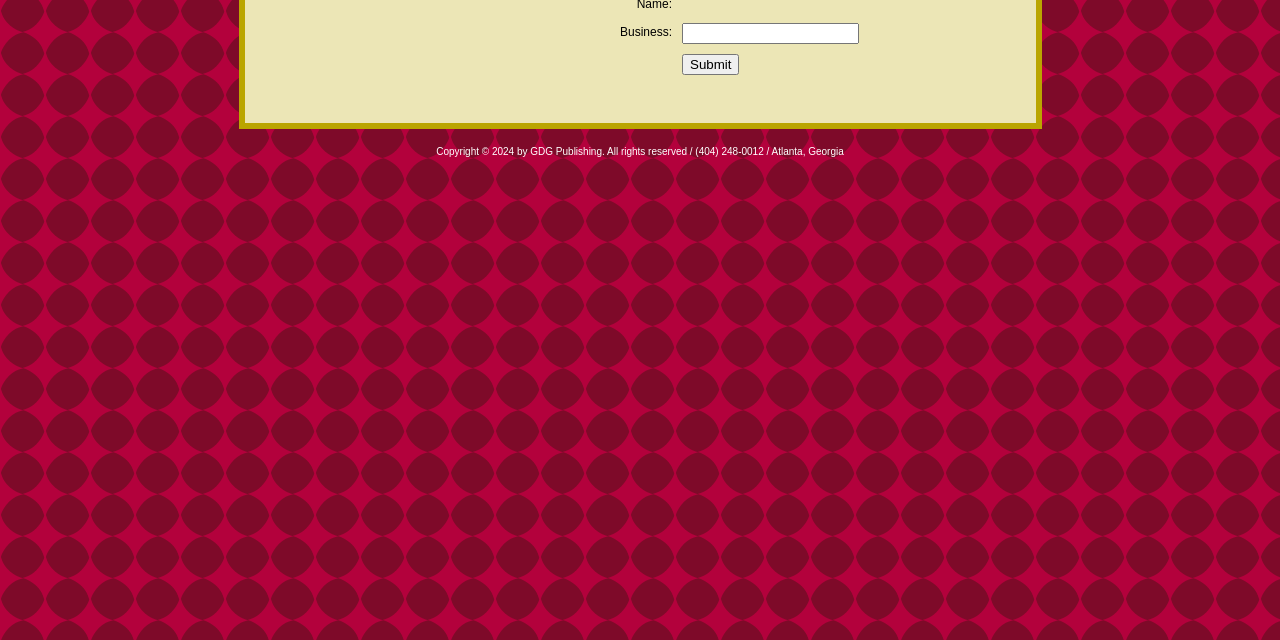Using the format (top-left x, top-left y, bottom-right x, bottom-right y), provide the bounding box coordinates for the described UI element. All values should be floating point numbers between 0 and 1: name="fields_business"

[0.533, 0.036, 0.671, 0.069]